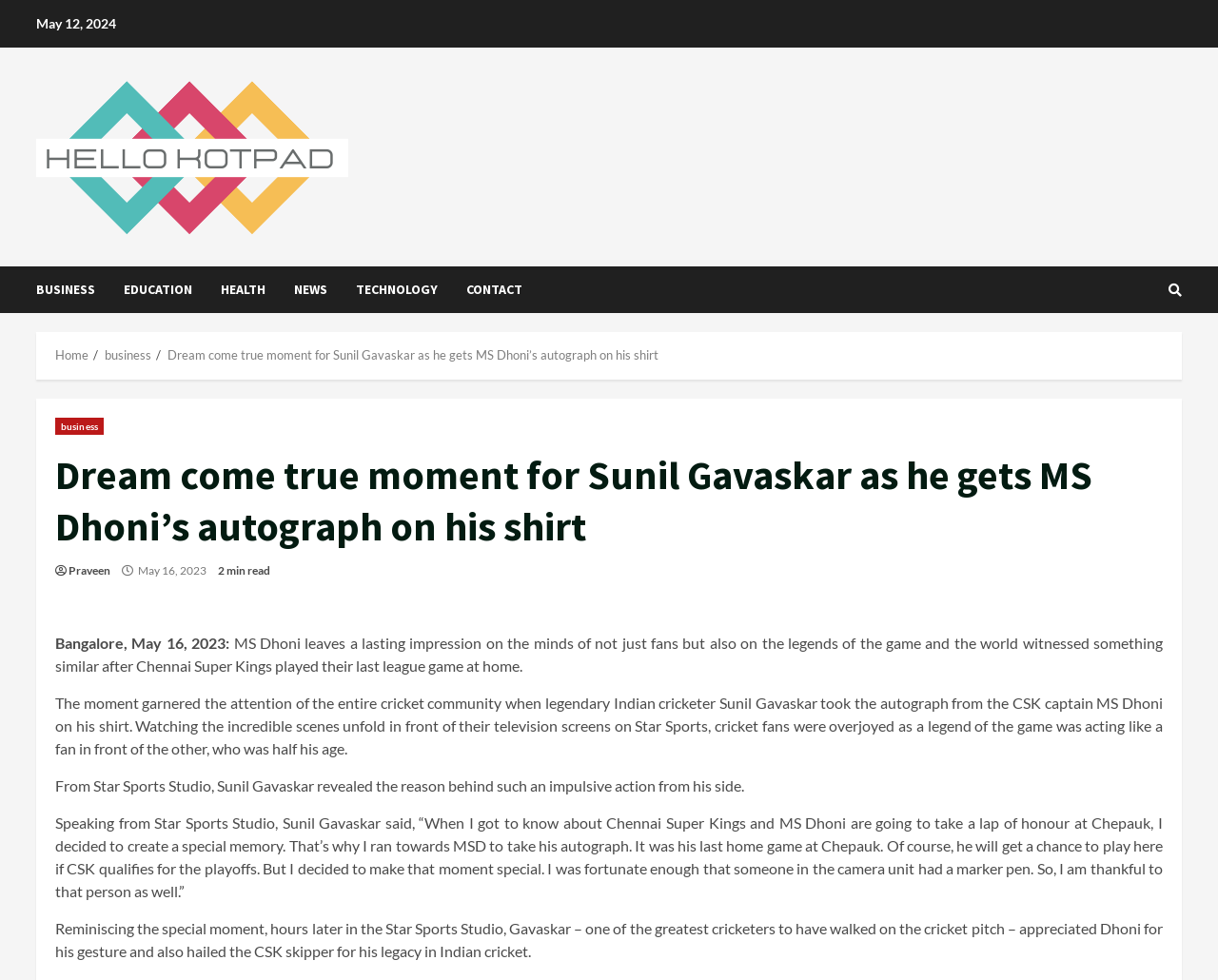Use the information in the screenshot to answer the question comprehensively: What is the category of the news article?

I found the category of the news article by looking at the link element with the text 'business' which is located in the breadcrumbs navigation.